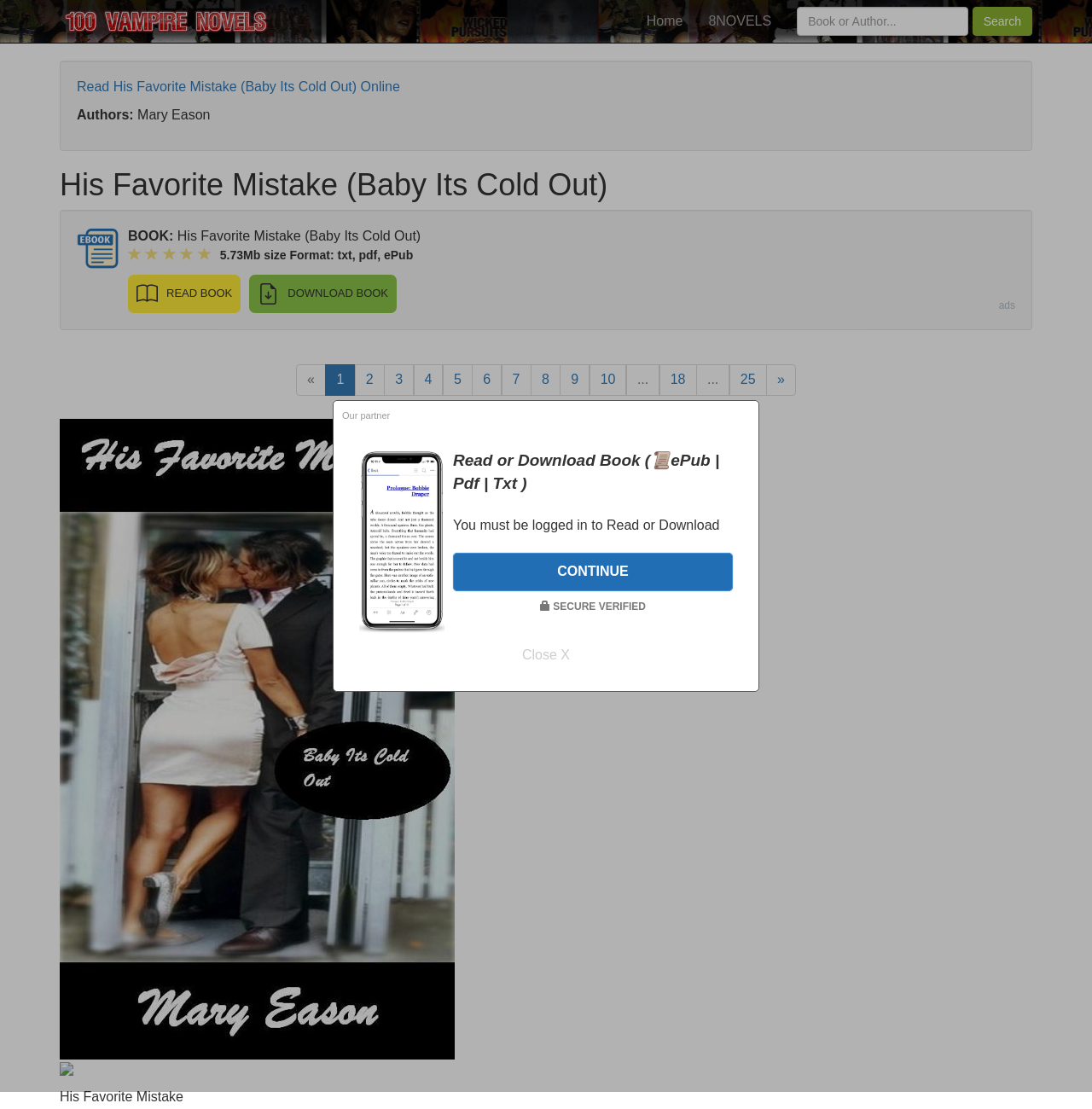What is the size of the book?
Please respond to the question with a detailed and informative answer.

The size of the book can be found in the static text element with the text '5.73Mb size Format: txt, pdf, ePub' which is located below the book title.